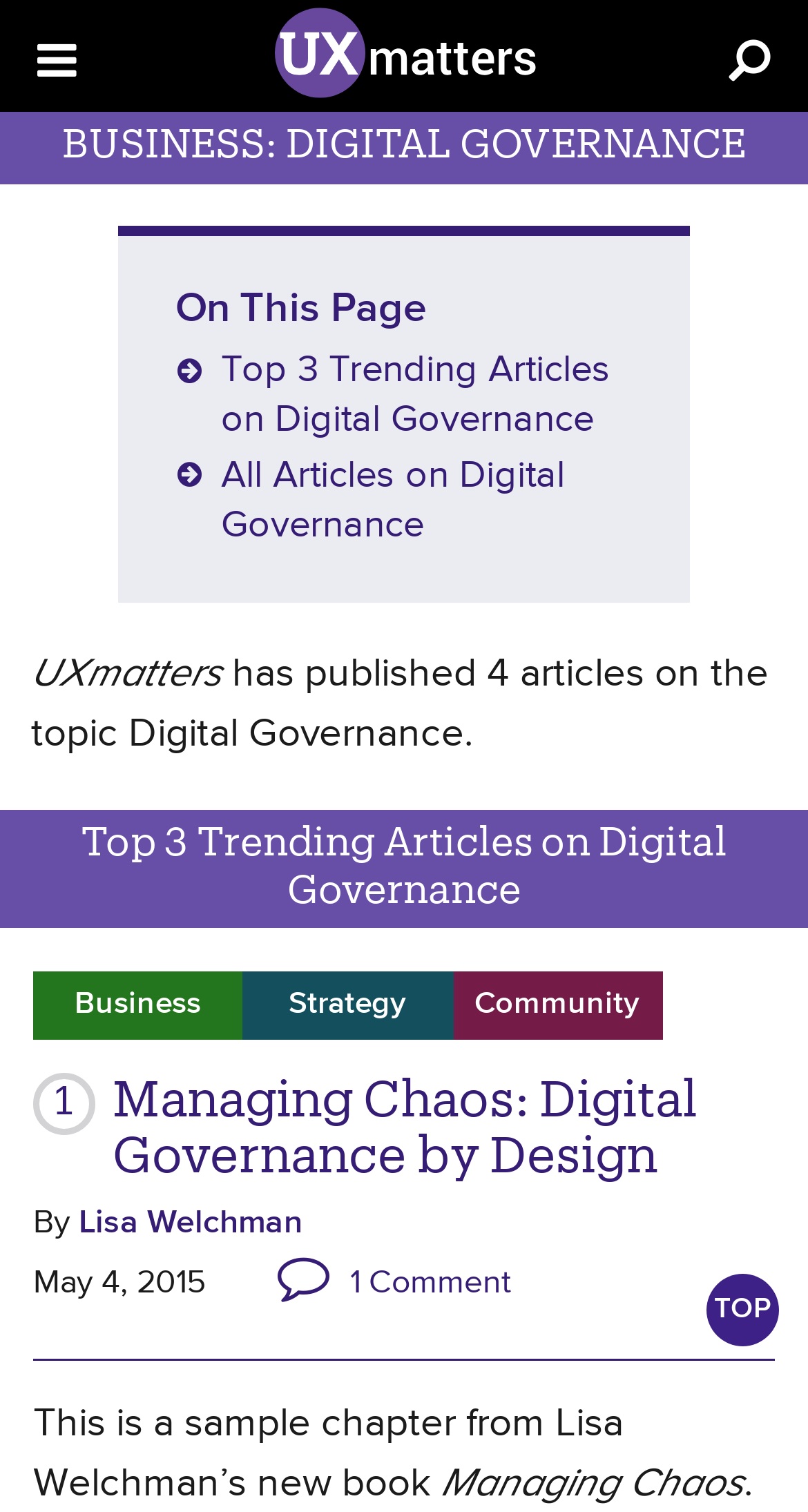What is the purpose of the link 'Toggle navigation'?
From the details in the image, answer the question comprehensively.

I found the answer by looking at the icon description '' which is often used to represent a navigation menu, and the link text 'Toggle navigation' which suggests that it is used to toggle the navigation menu.